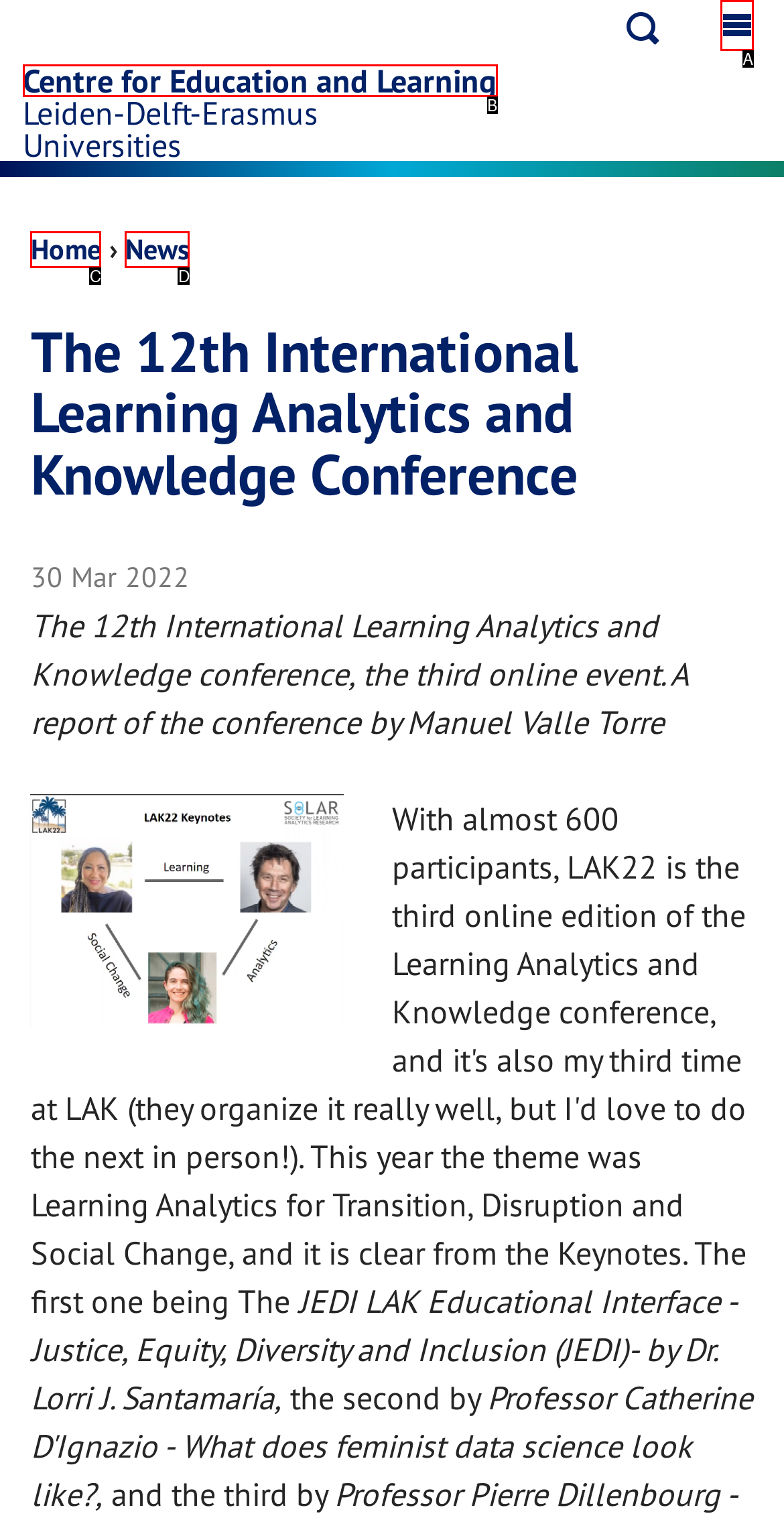From the available choices, determine which HTML element fits this description: Home Respond with the correct letter.

C